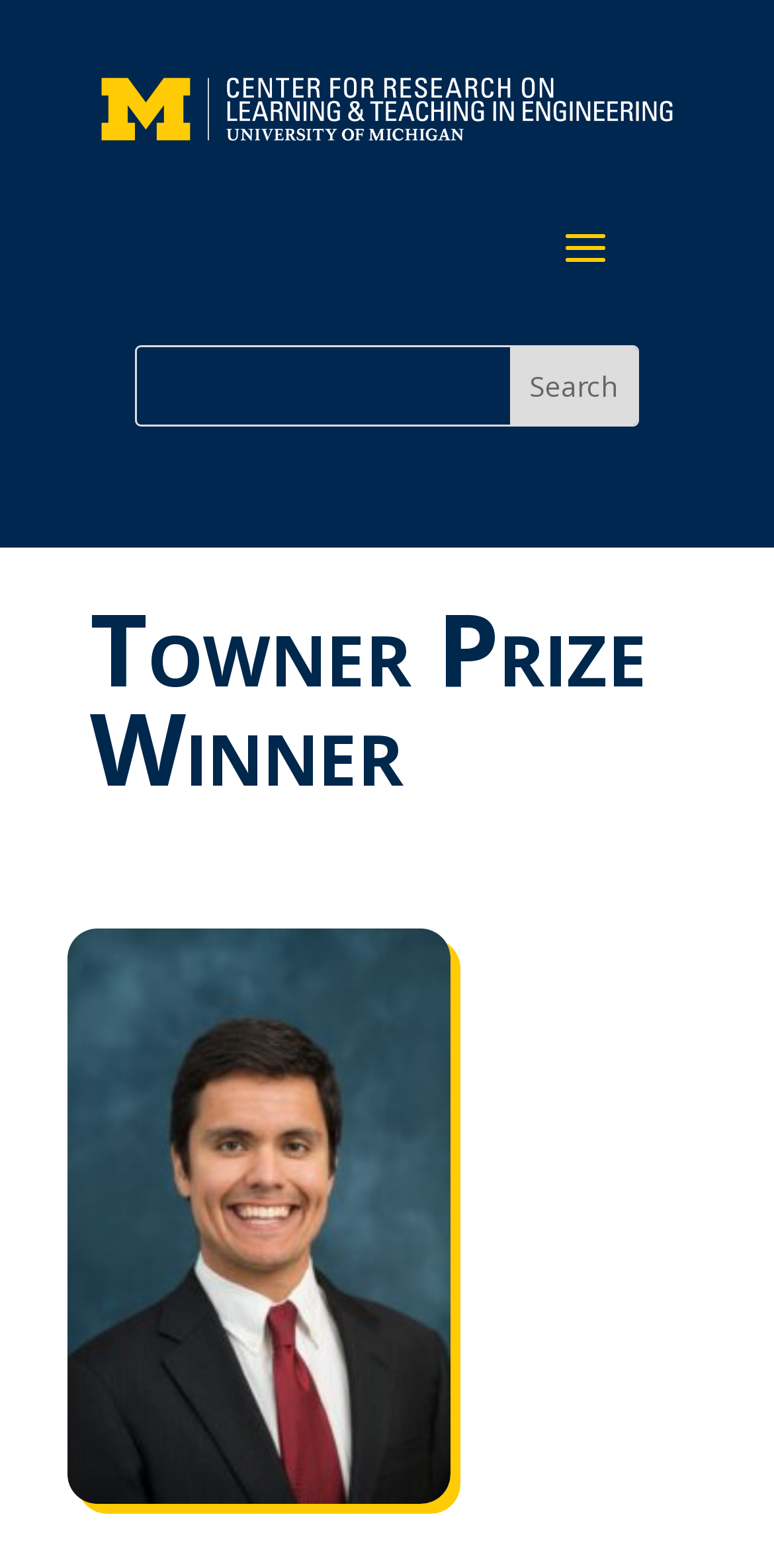Please identify and generate the text content of the webpage's main heading.

Towner Prize Winner